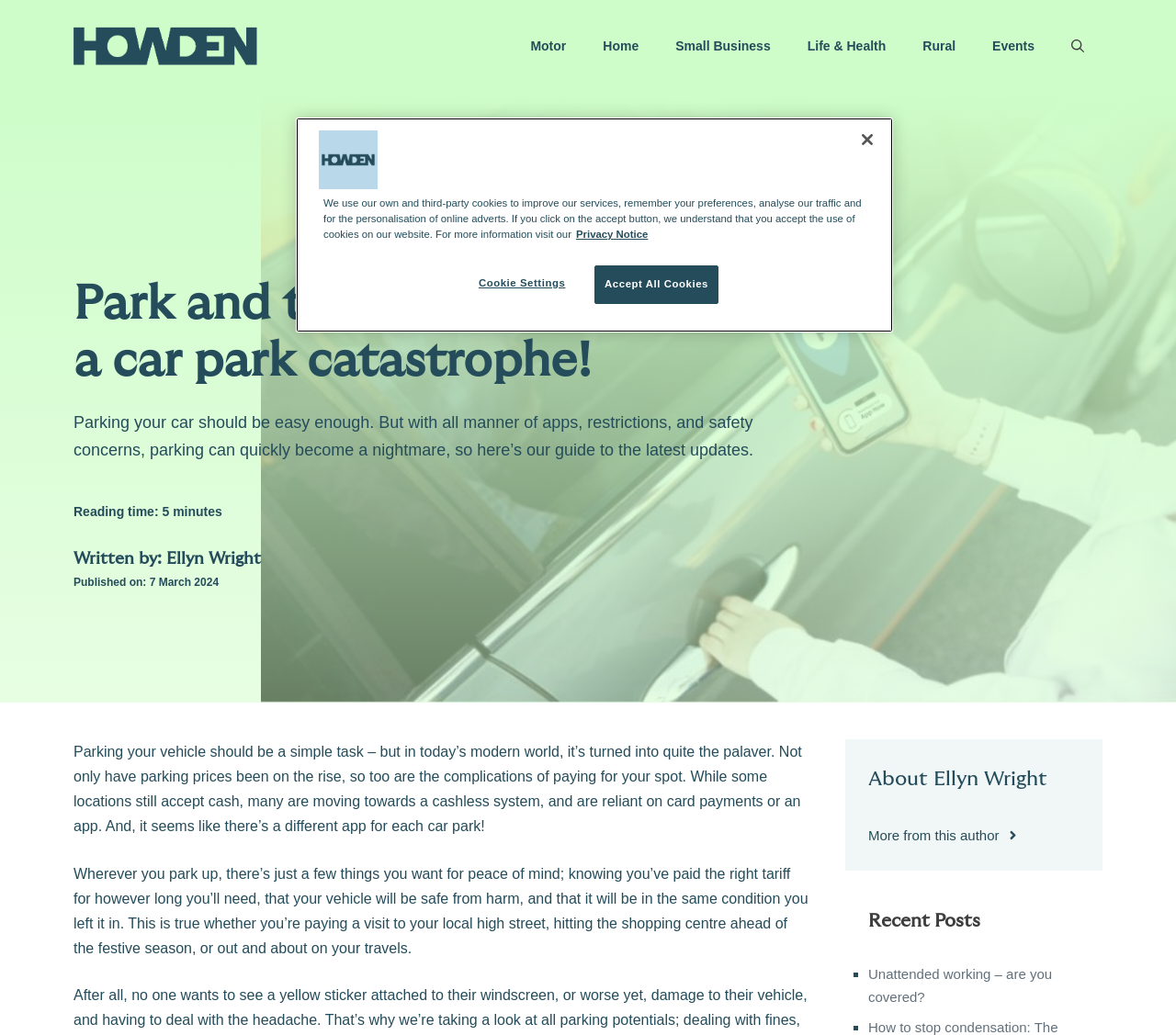What is the reading time of the article?
Answer the question with a detailed and thorough explanation.

The reading time of the article can be found in the section above the article content. The text 'Reading time:' is followed by the reading time, which is 'minutes'.